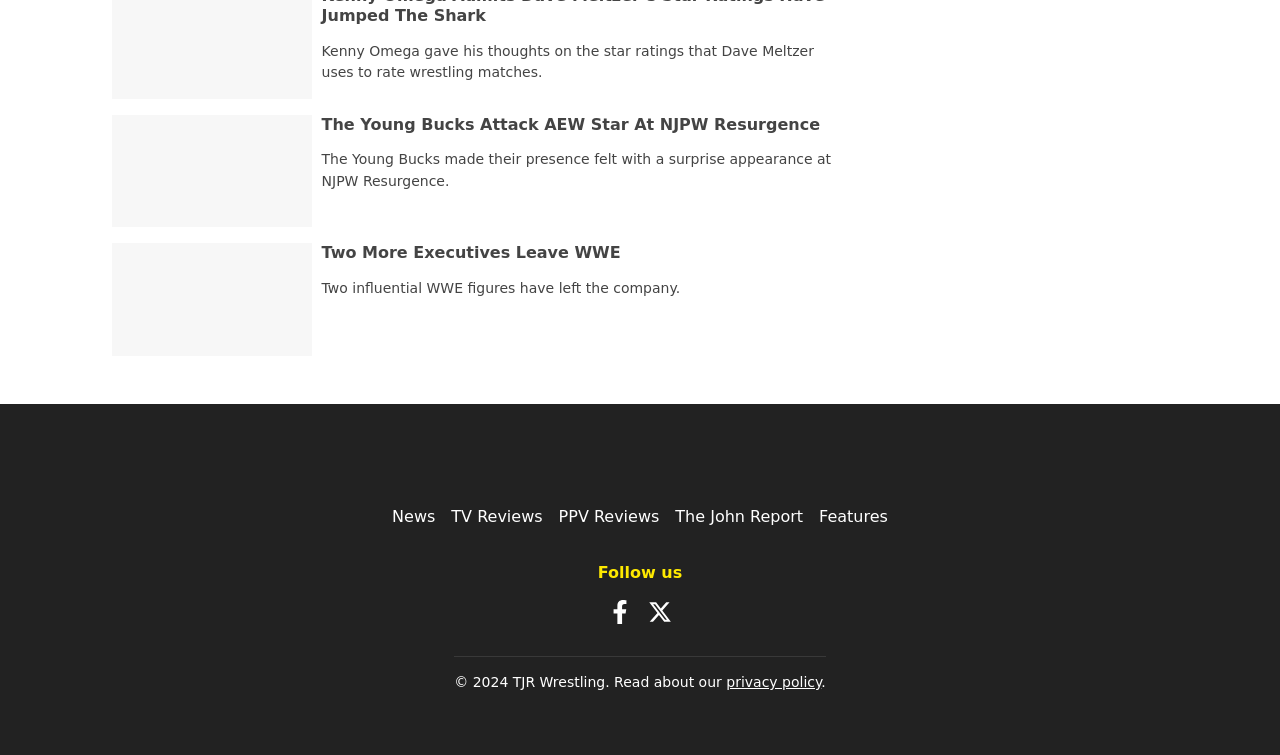Determine the bounding box coordinates for the UI element matching this description: "PPV Reviews".

[0.436, 0.672, 0.515, 0.697]